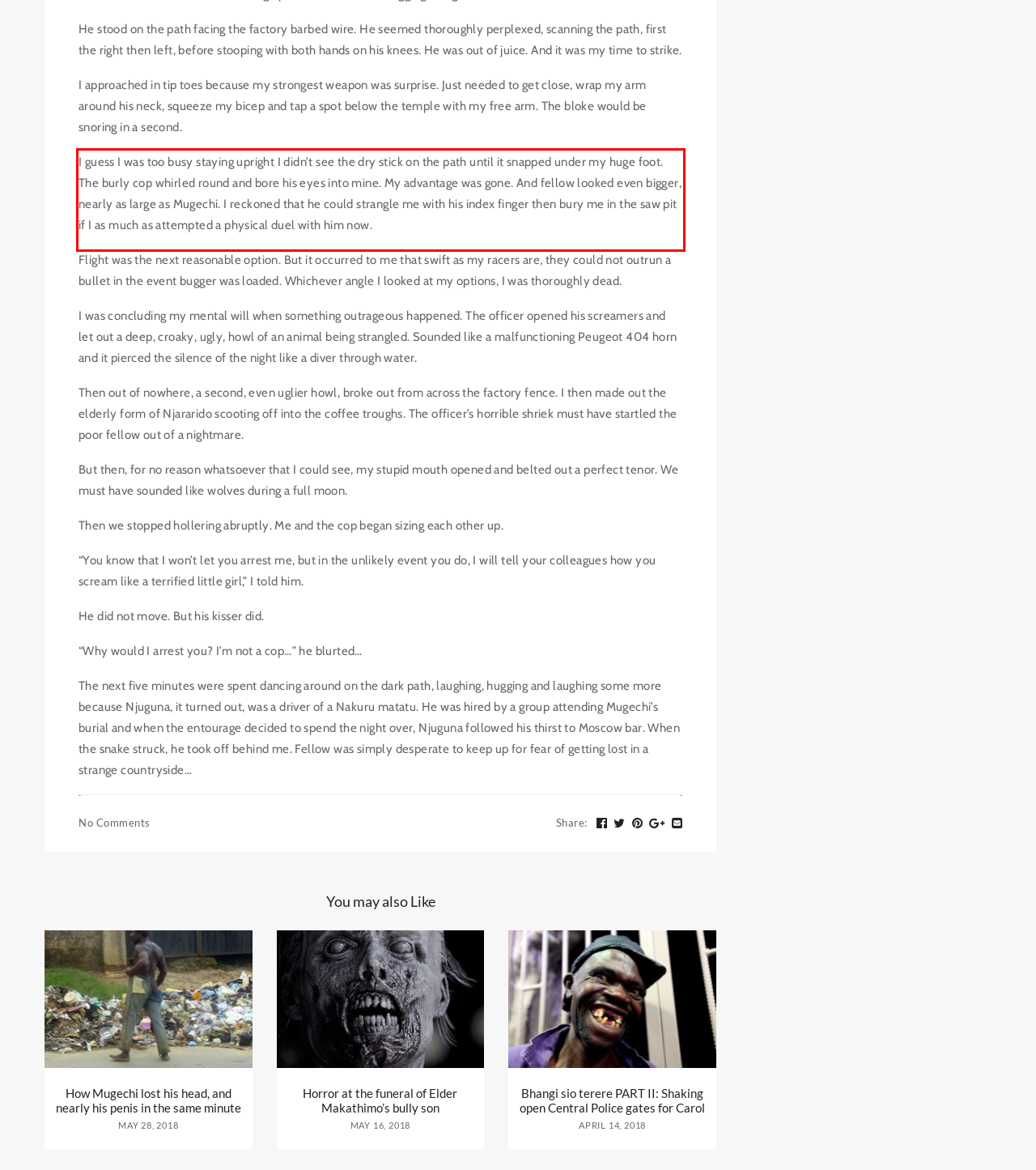Given a screenshot of a webpage containing a red bounding box, perform OCR on the text within this red bounding box and provide the text content.

I guess I was too busy staying upright I didn’t see the dry stick on the path until it snapped under my huge foot. The burly cop whirled round and bore his eyes into mine. My advantage was gone. And fellow looked even bigger, nearly as large as Mugechi. I reckoned that he could strangle me with his index finger then bury me in the saw pit if I as much as attempted a physical duel with him now.